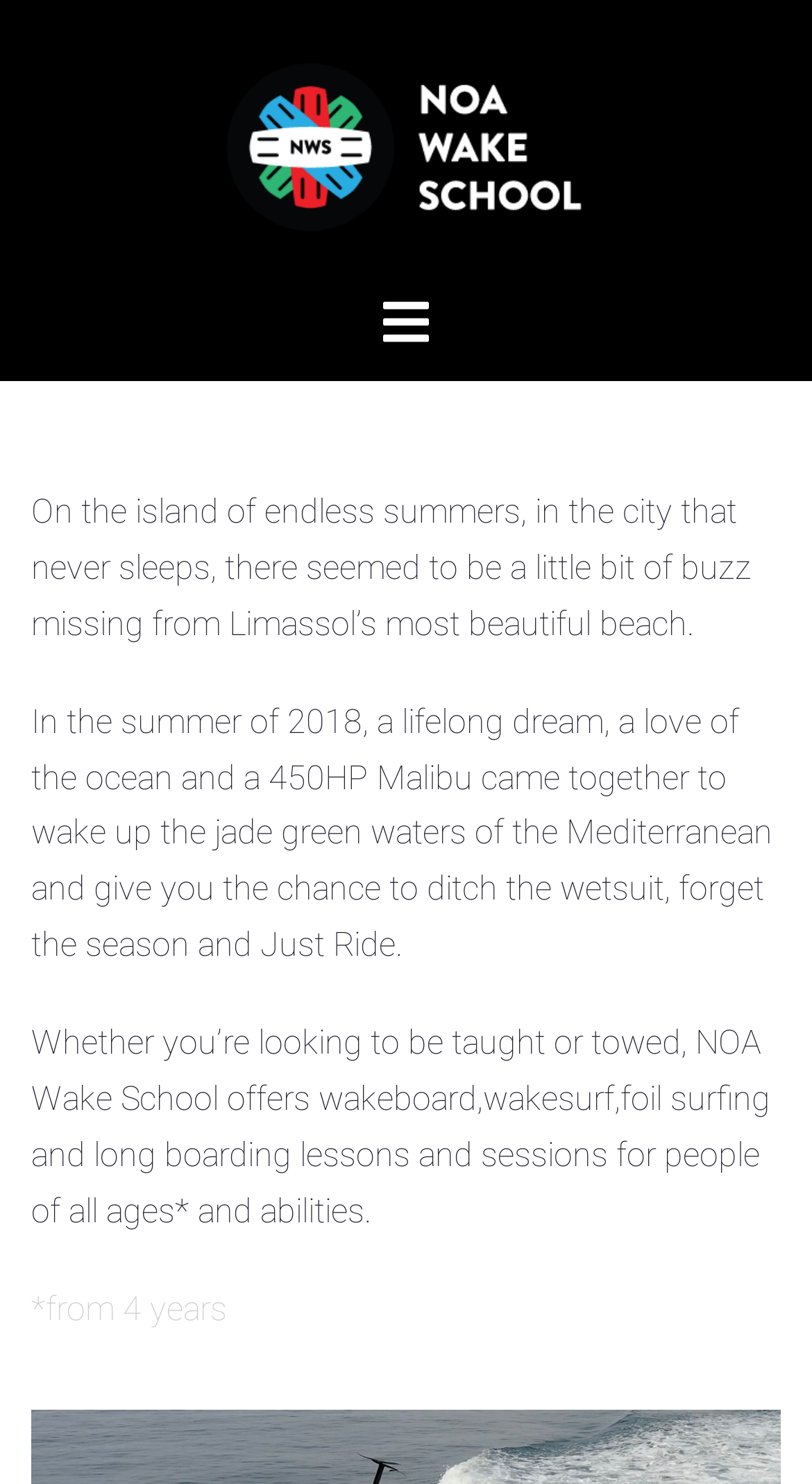Examine the screenshot and answer the question in as much detail as possible: Where is NOA Wake School located?

The location of NOA Wake School can be found in the StaticText element with the text 'On the island of endless summers, in the city that never sleeps, there seemed to be a little bit of buzz missing from Limassol’s most beautiful beach.', which mentions Limassol as the location of the wake school.